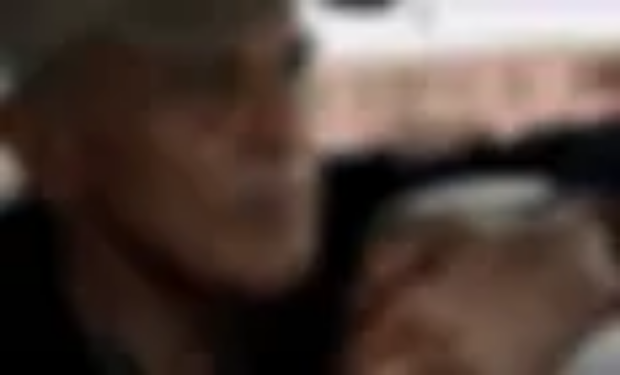Describe the image with as much detail as possible.

The image titled "Sing your Song" captures a poignant moment that evokes the emotional weight of its subject matter. Directed by Susanne Rostock and produced in the USA in 2011, this documentary delves into the legacy of Harry Belafonte, highlighting not just his career as an entertainer but also his significant contributions to the civil rights movement and global social justice initiatives. The film weaves together personal anecdotes and historical context to showcase Belafonte's unwavering commitment to advocacy and change. This snapshot may reflect a scene from the film that underscores the interplay between art and activism, resonating with themes of resilience and hope.